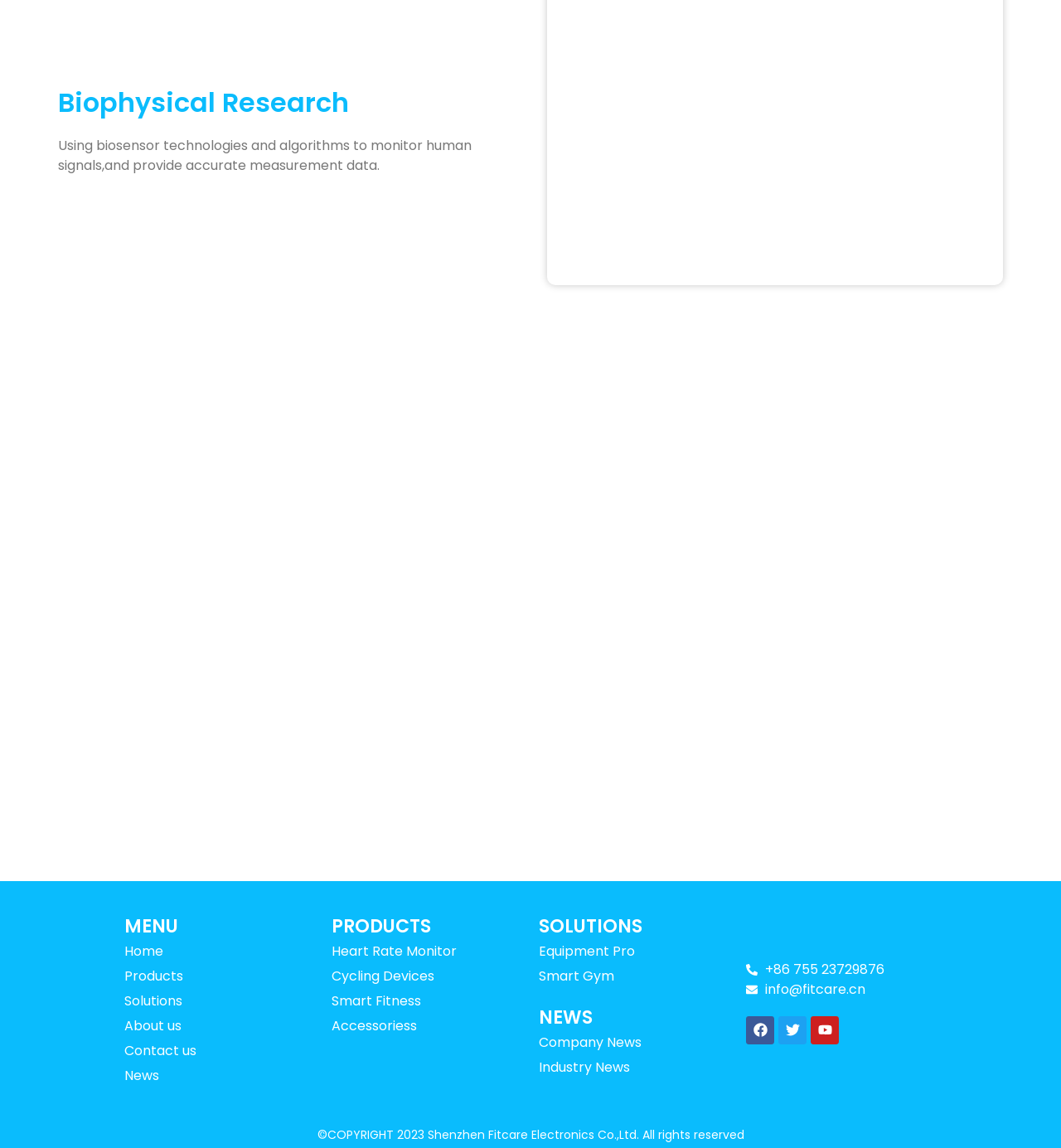Please provide a detailed answer to the question below by examining the image:
What is the company name?

I found the company name at the bottom of the webpage, in the copyright section, which states '©COPYRIGHT 2023 Shenzhen Fitcare Electronics Co.,Ltd. All rights reserved'.